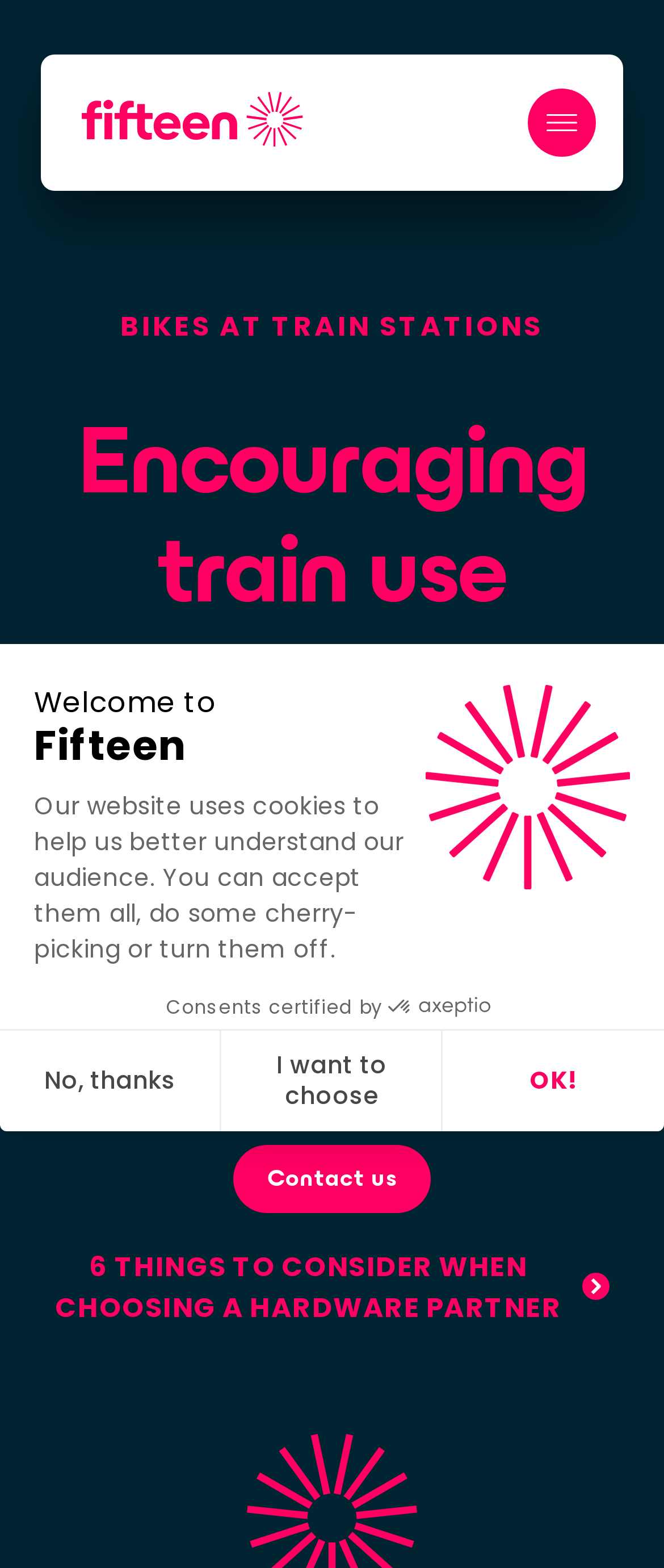Determine the bounding box coordinates of the element's region needed to click to follow the instruction: "Click the 'Contact us' button". Provide these coordinates as four float numbers between 0 and 1, formatted as [left, top, right, bottom].

[0.103, 0.426, 0.518, 0.487]